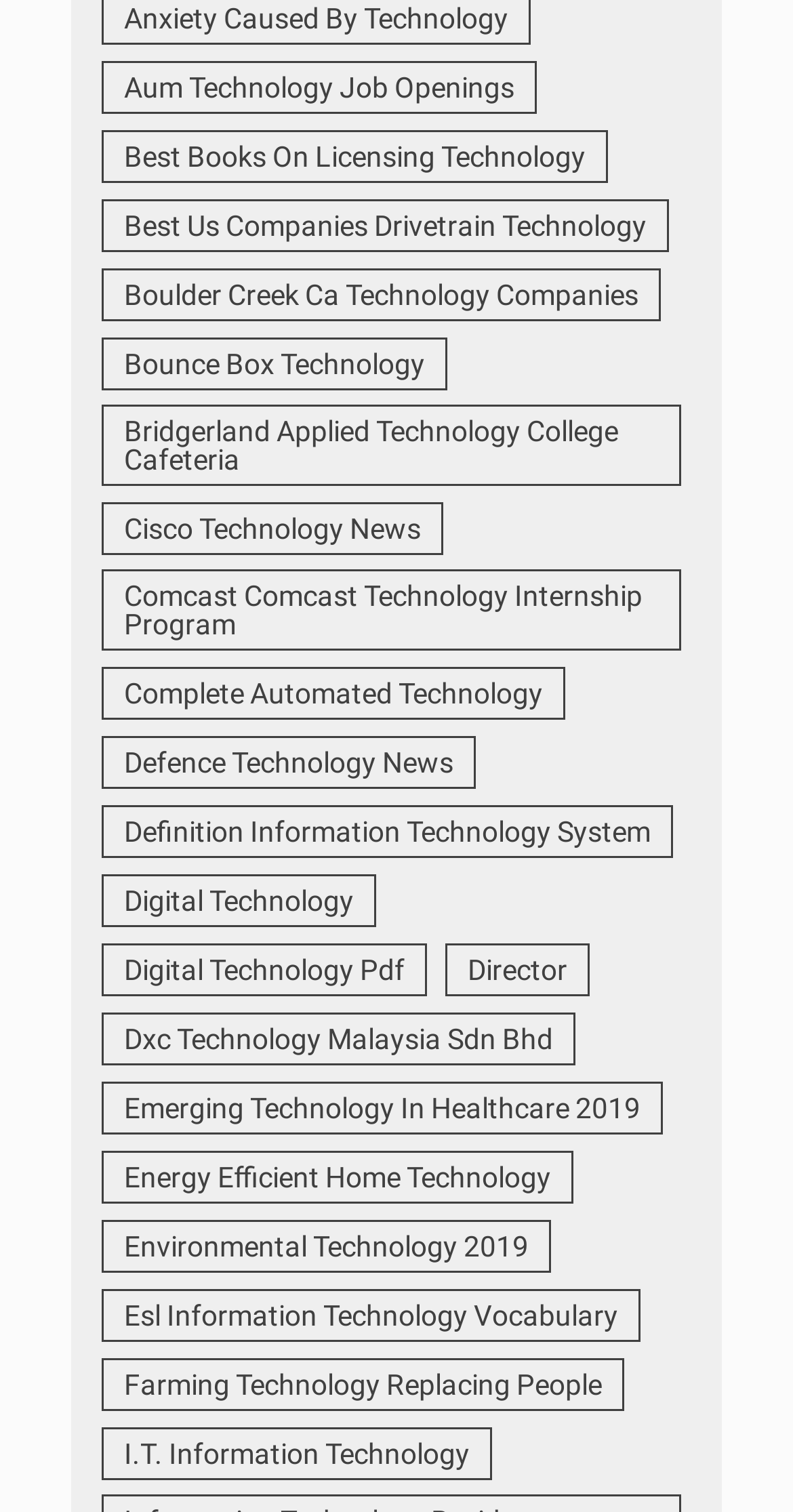Pinpoint the bounding box coordinates for the area that should be clicked to perform the following instruction: "Learn about Cisco Technology News".

[0.128, 0.332, 0.559, 0.367]